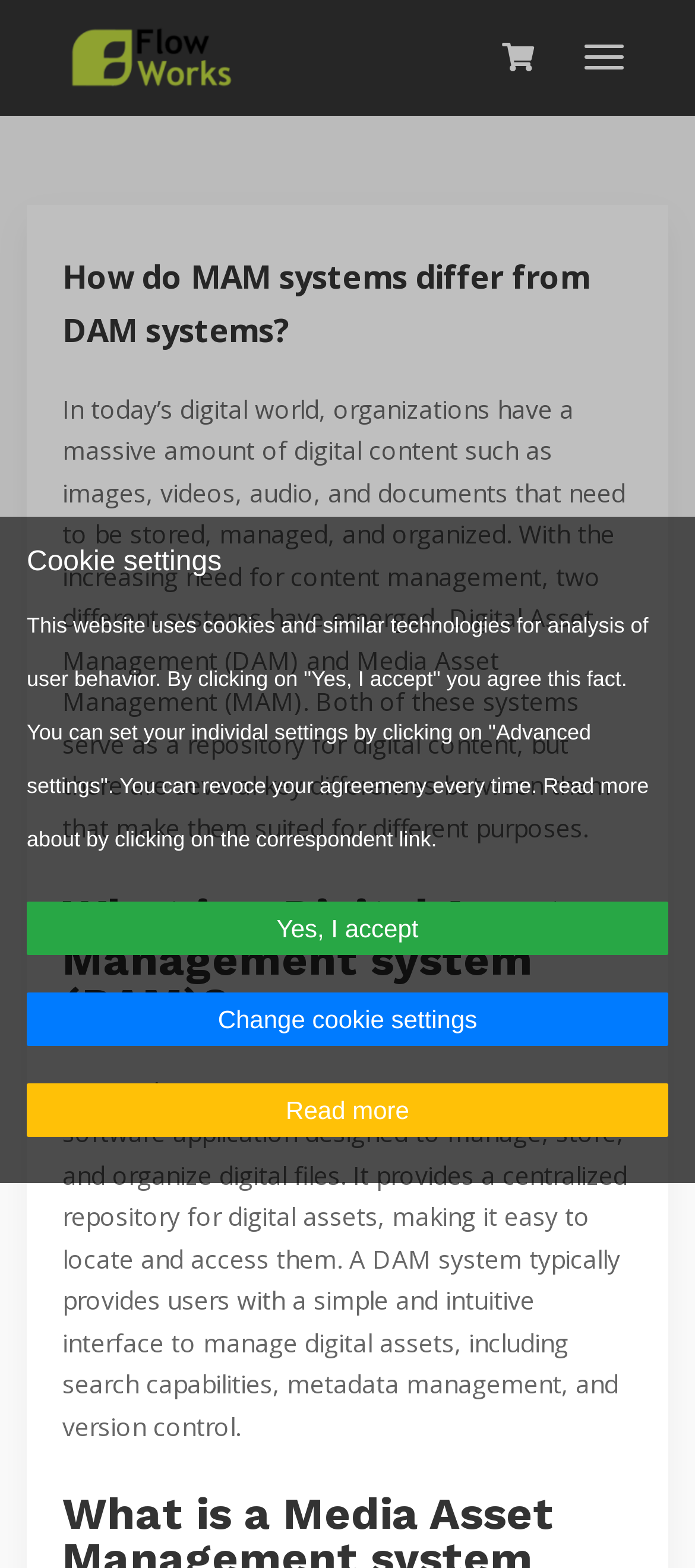Specify the bounding box coordinates of the area to click in order to follow the given instruction: "Click the link with a search icon."

[0.7, 0.017, 0.79, 0.057]